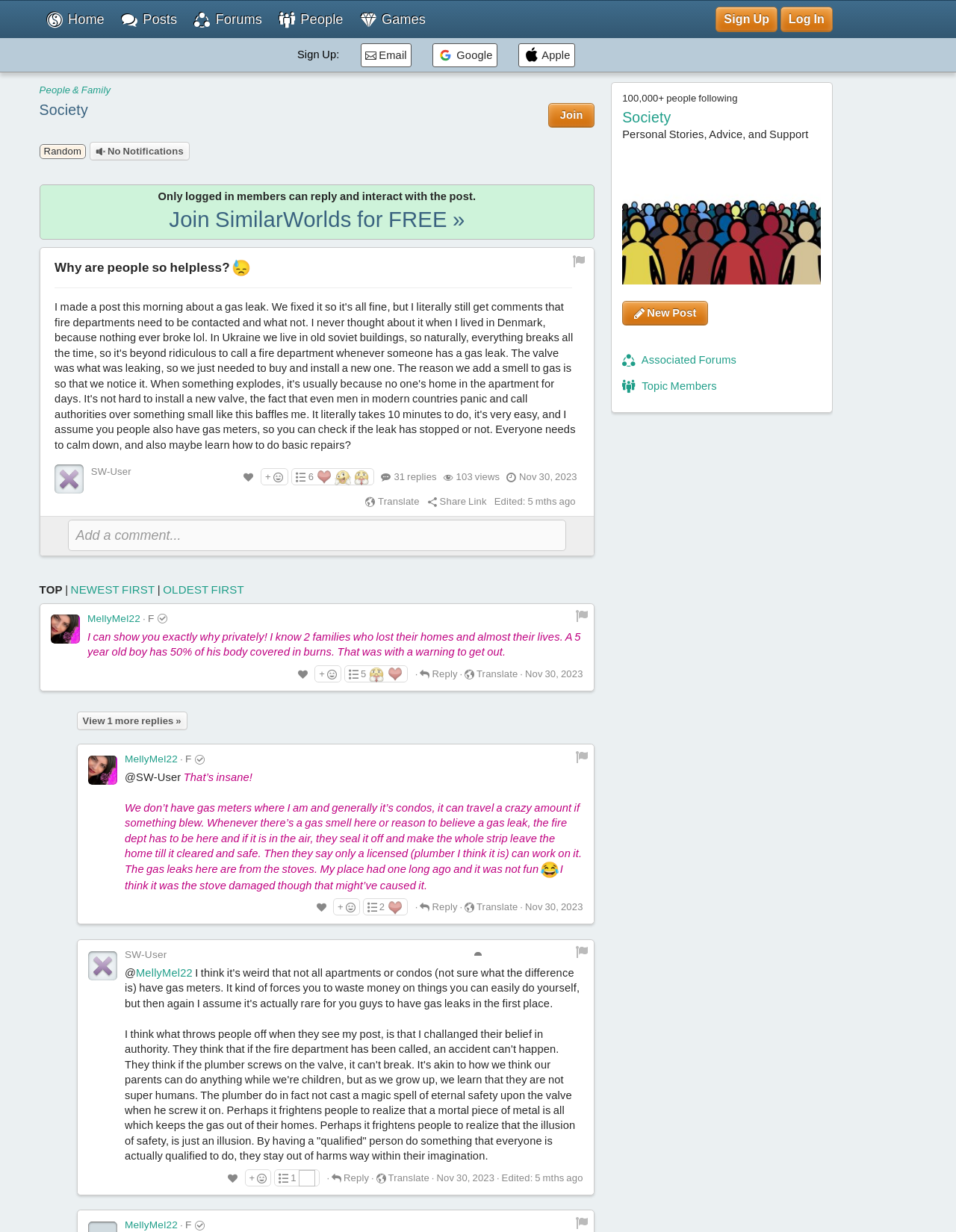Predict the bounding box coordinates of the area that should be clicked to accomplish the following instruction: "Click on the 'Join' link". The bounding box coordinates should consist of four float numbers between 0 and 1, i.e., [left, top, right, bottom].

[0.574, 0.084, 0.622, 0.103]